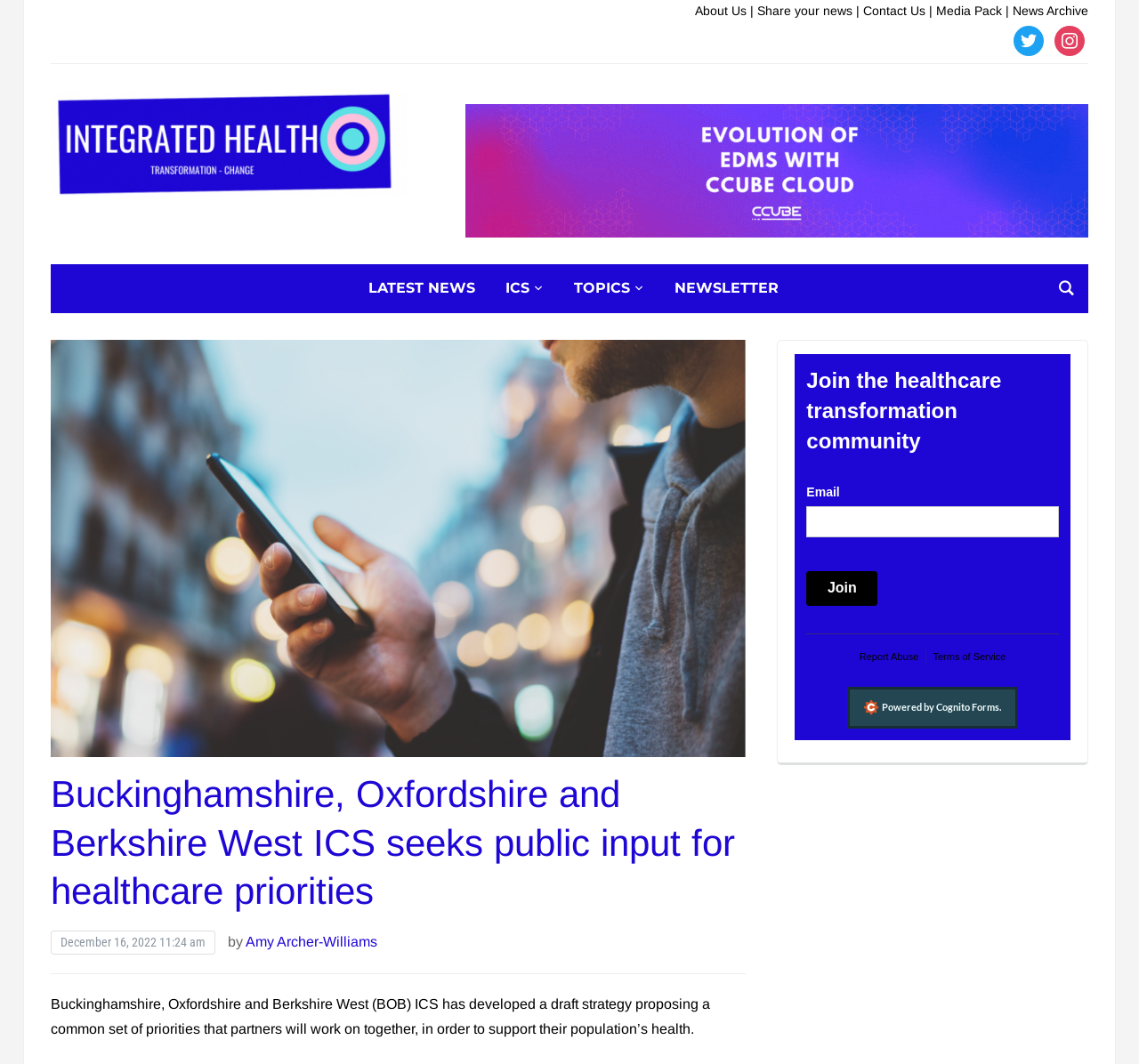Given the element description Share your news |, specify the bounding box coordinates of the corresponding UI element in the format (top-left x, top-left y, bottom-right x, bottom-right y). All values must be between 0 and 1.

[0.662, 0.003, 0.758, 0.017]